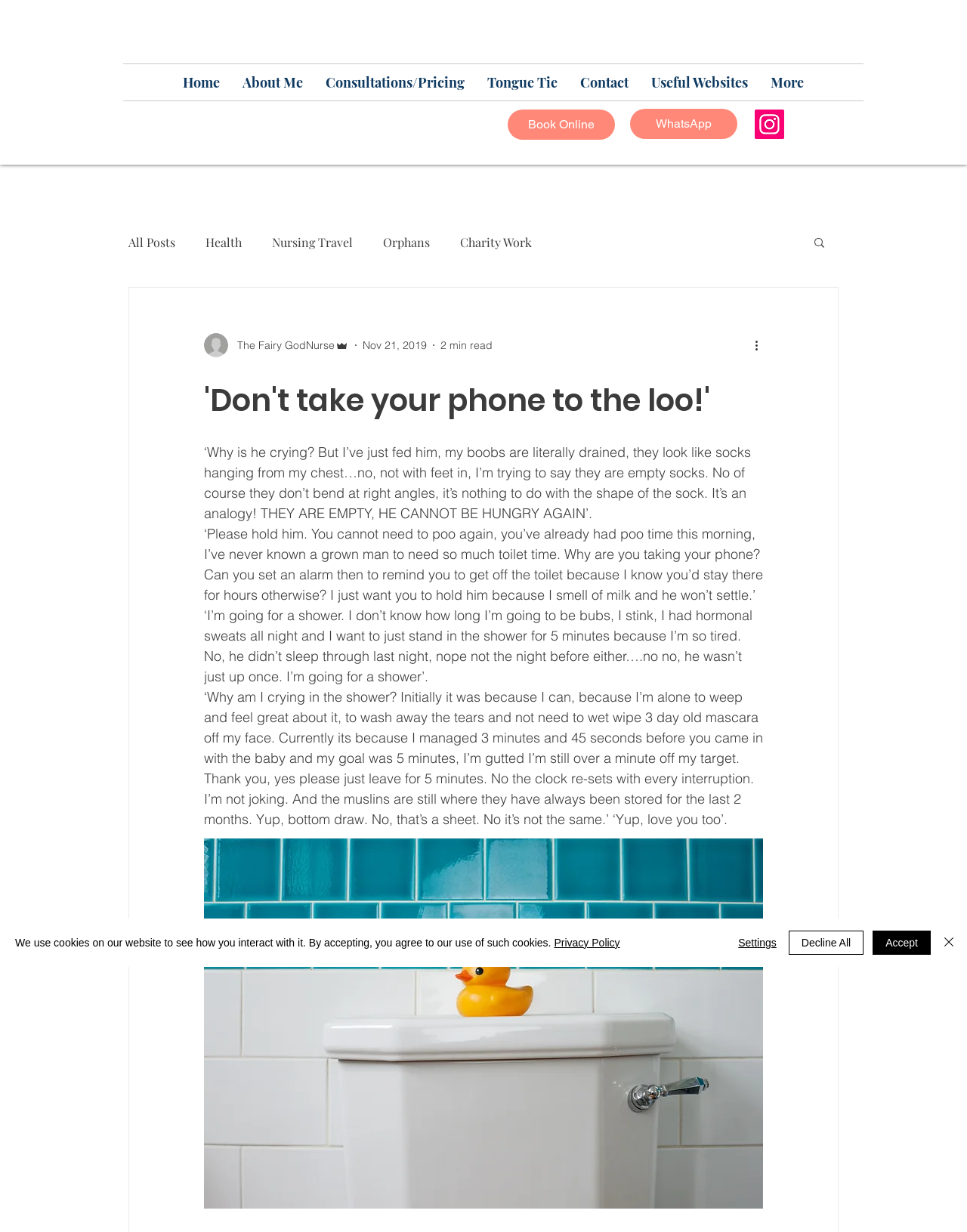Determine the bounding box coordinates for the UI element with the following description: "Charity Work". The coordinates should be four float numbers between 0 and 1, represented as [left, top, right, bottom].

[0.476, 0.19, 0.55, 0.203]